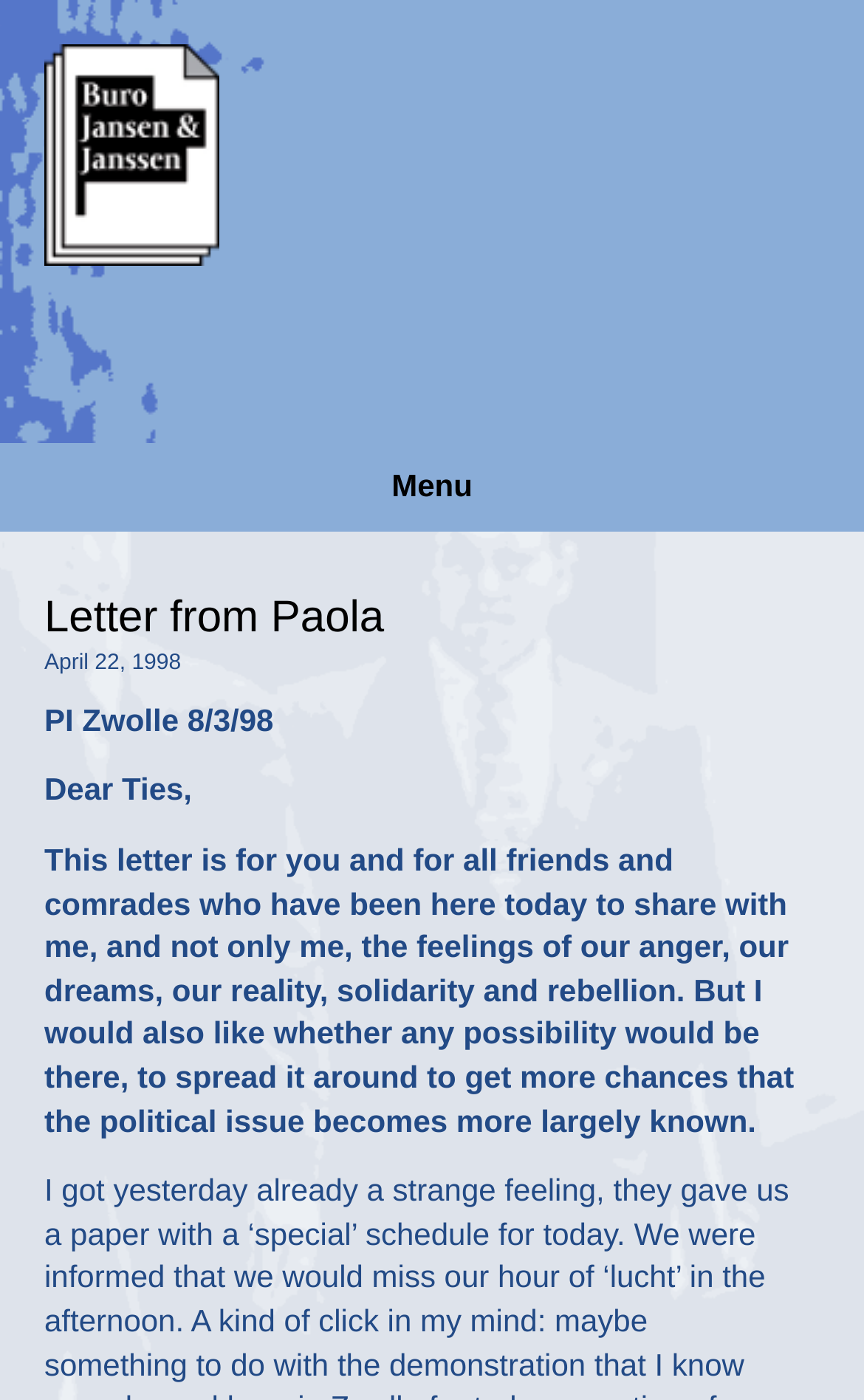Provide the bounding box coordinates of the HTML element described by the text: "parent_node: Email * aria-describedby="email-notes" name="email"". The coordinates should be in the format [left, top, right, bottom] with values between 0 and 1.

None